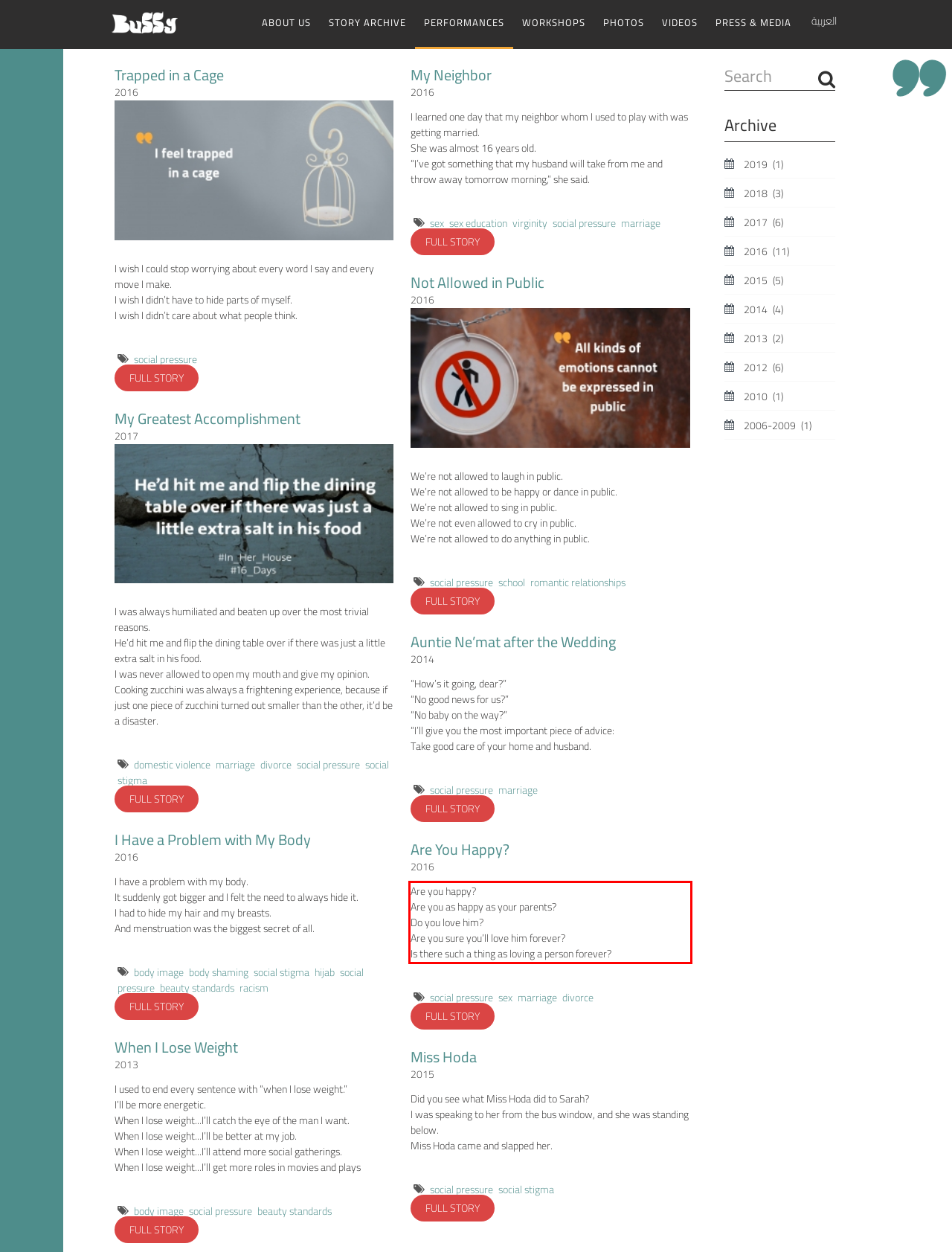Perform OCR on the text inside the red-bordered box in the provided screenshot and output the content.

Are you happy? Are you as happy as your parents? Do you love him? Are you sure you’ll love him forever? Is there such a thing as loving a person forever?